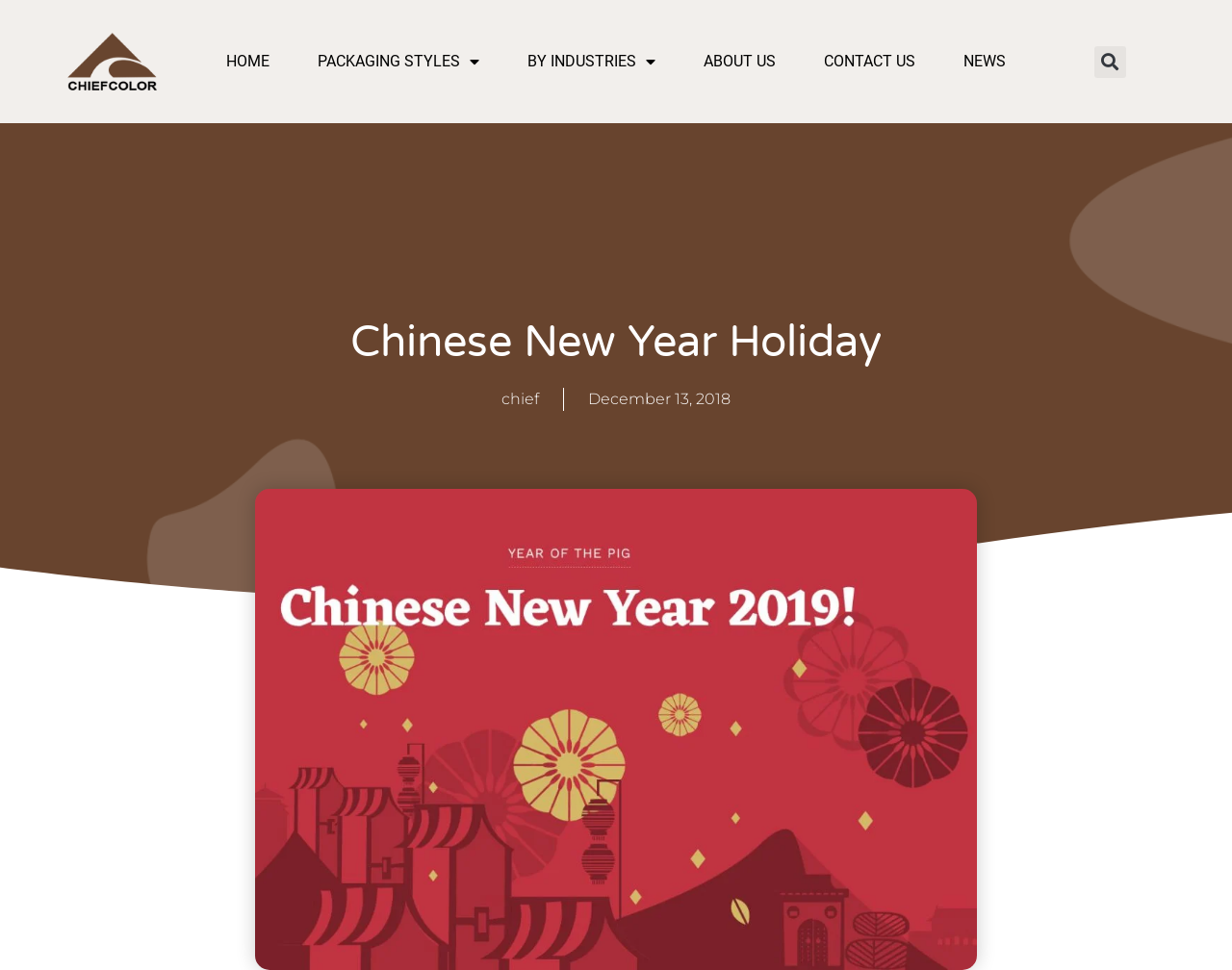Identify the main title of the webpage and generate its text content.

Chinese New Year Holiday